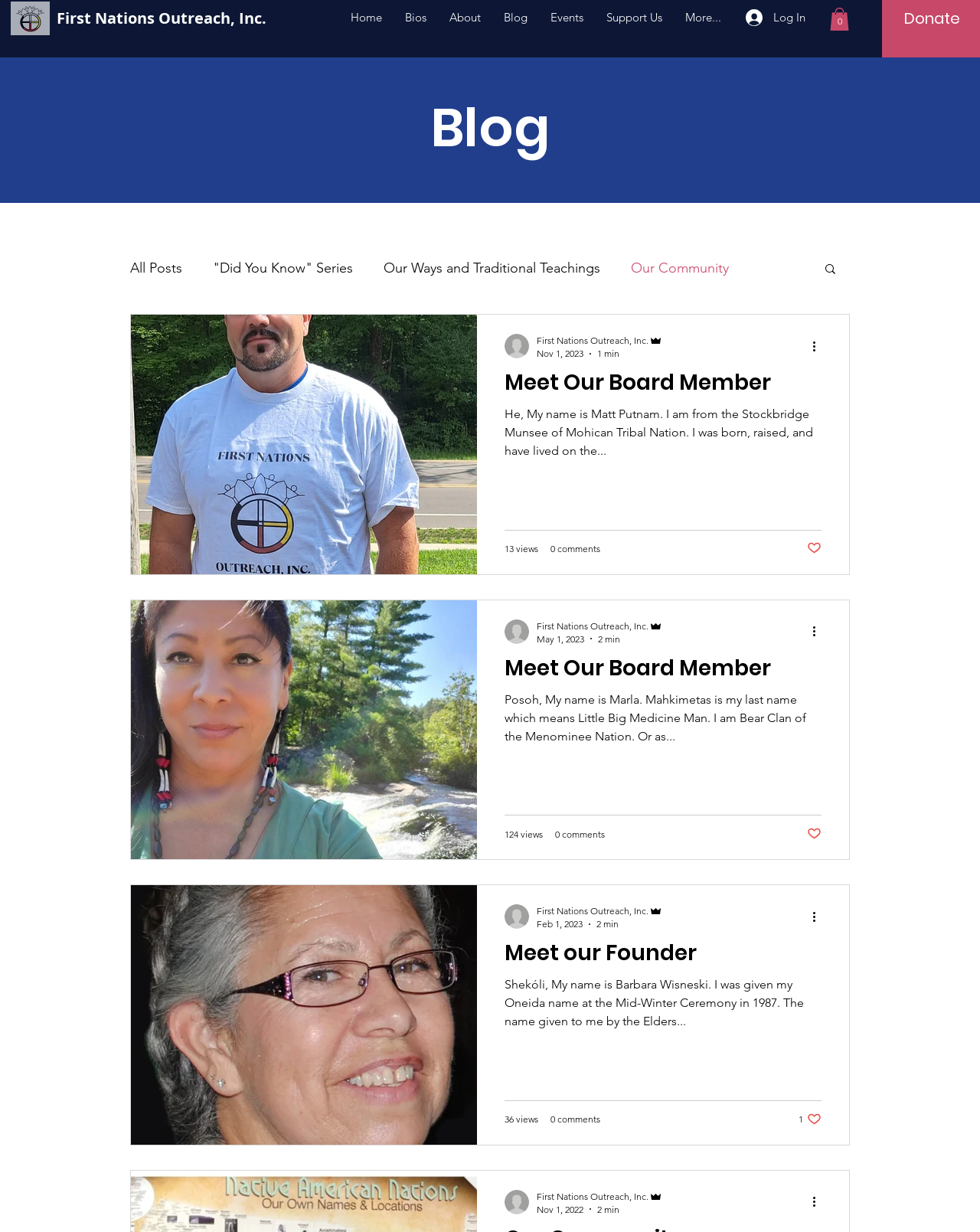Given the description of the UI element: "First Nations Outreach, Inc.", predict the bounding box coordinates in the form of [left, top, right, bottom], with each value being a float between 0 and 1.

[0.058, 0.007, 0.375, 0.023]